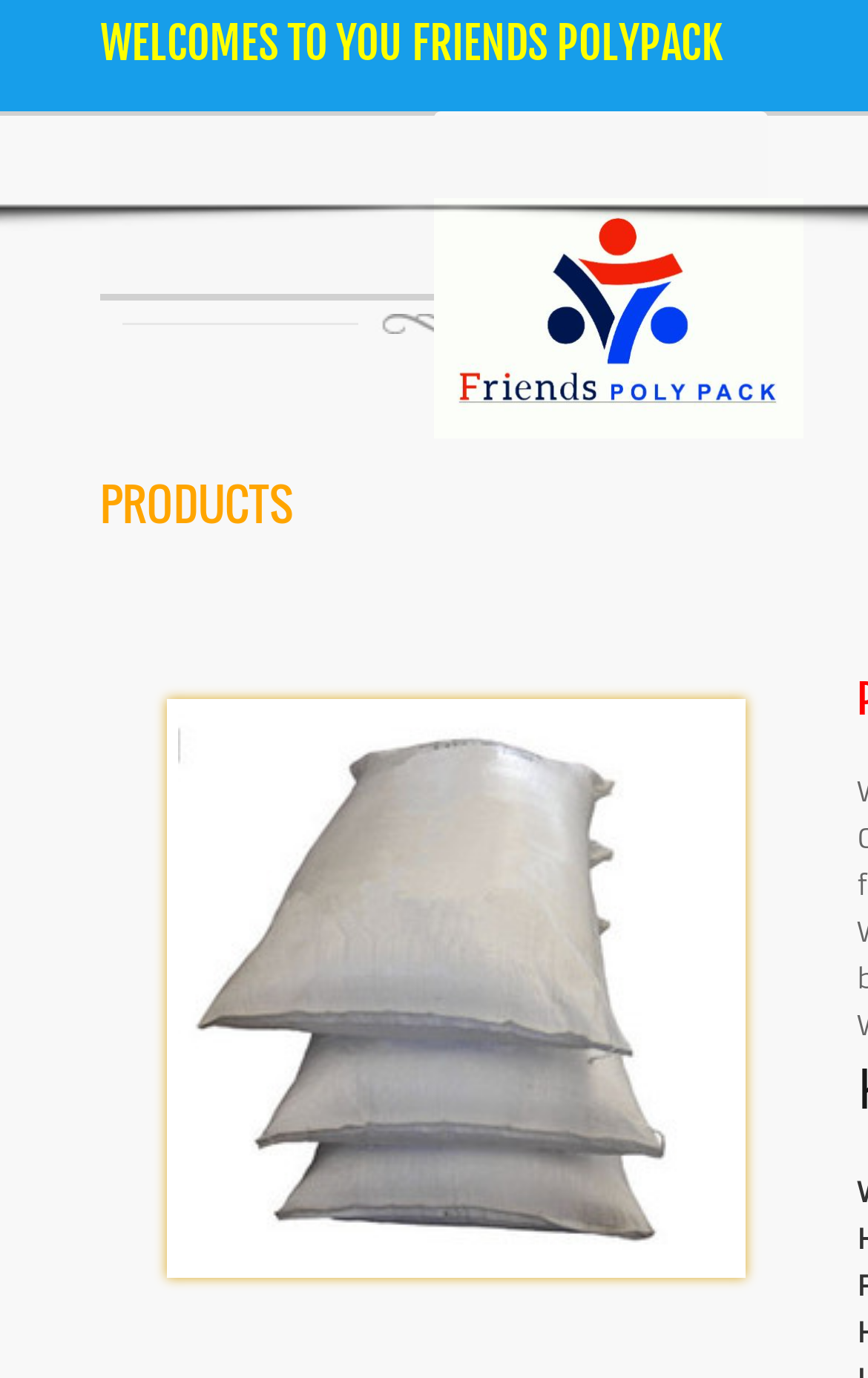What is the phone number on the webpage?
Based on the visual information, provide a detailed and comprehensive answer.

I found the phone number by looking at the StaticText element with the OCR text '+91 96870 15959' located at [0.619, 0.094, 0.859, 0.116].